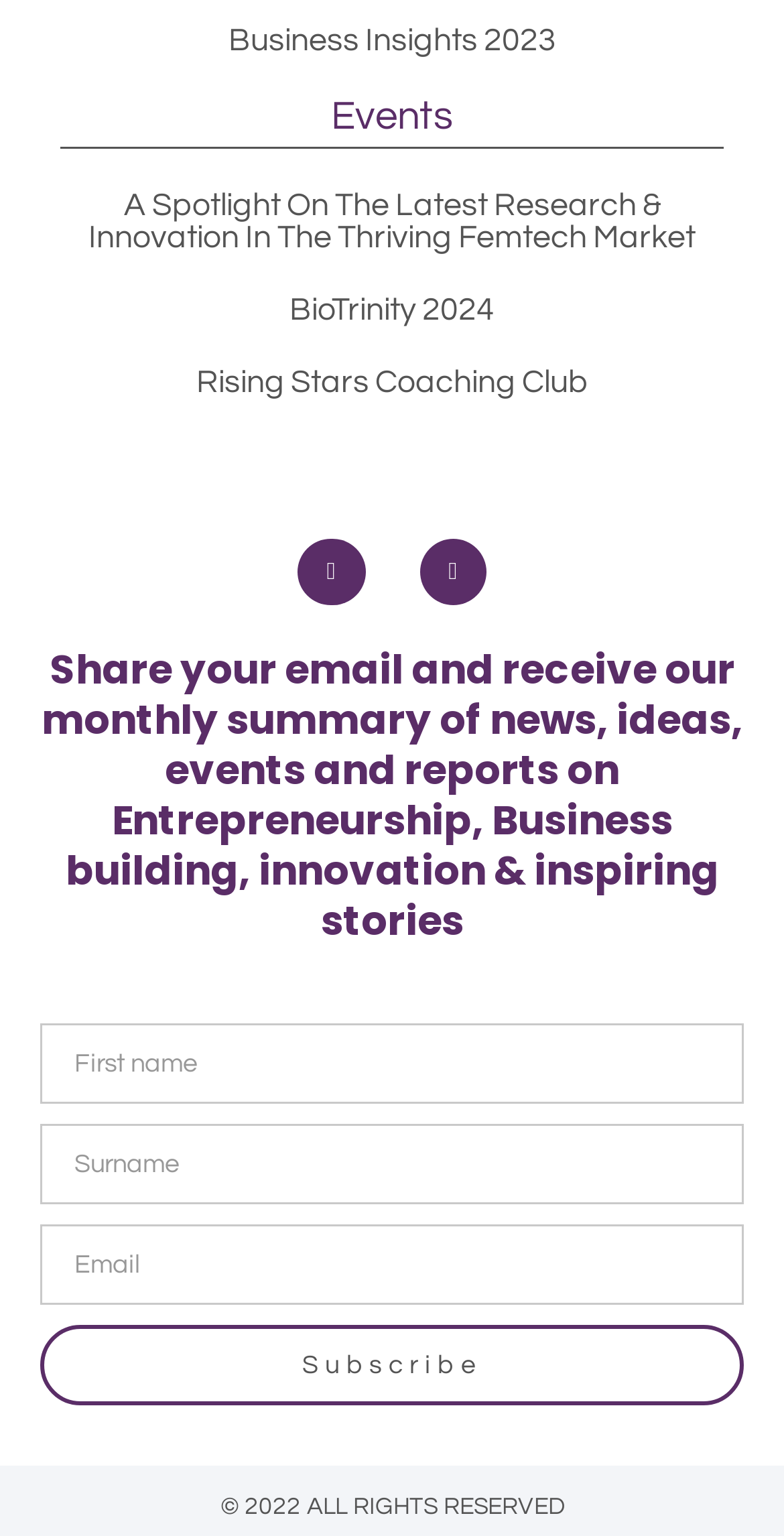Please locate the clickable area by providing the bounding box coordinates to follow this instruction: "Subscribe to the newsletter".

[0.051, 0.863, 0.949, 0.915]